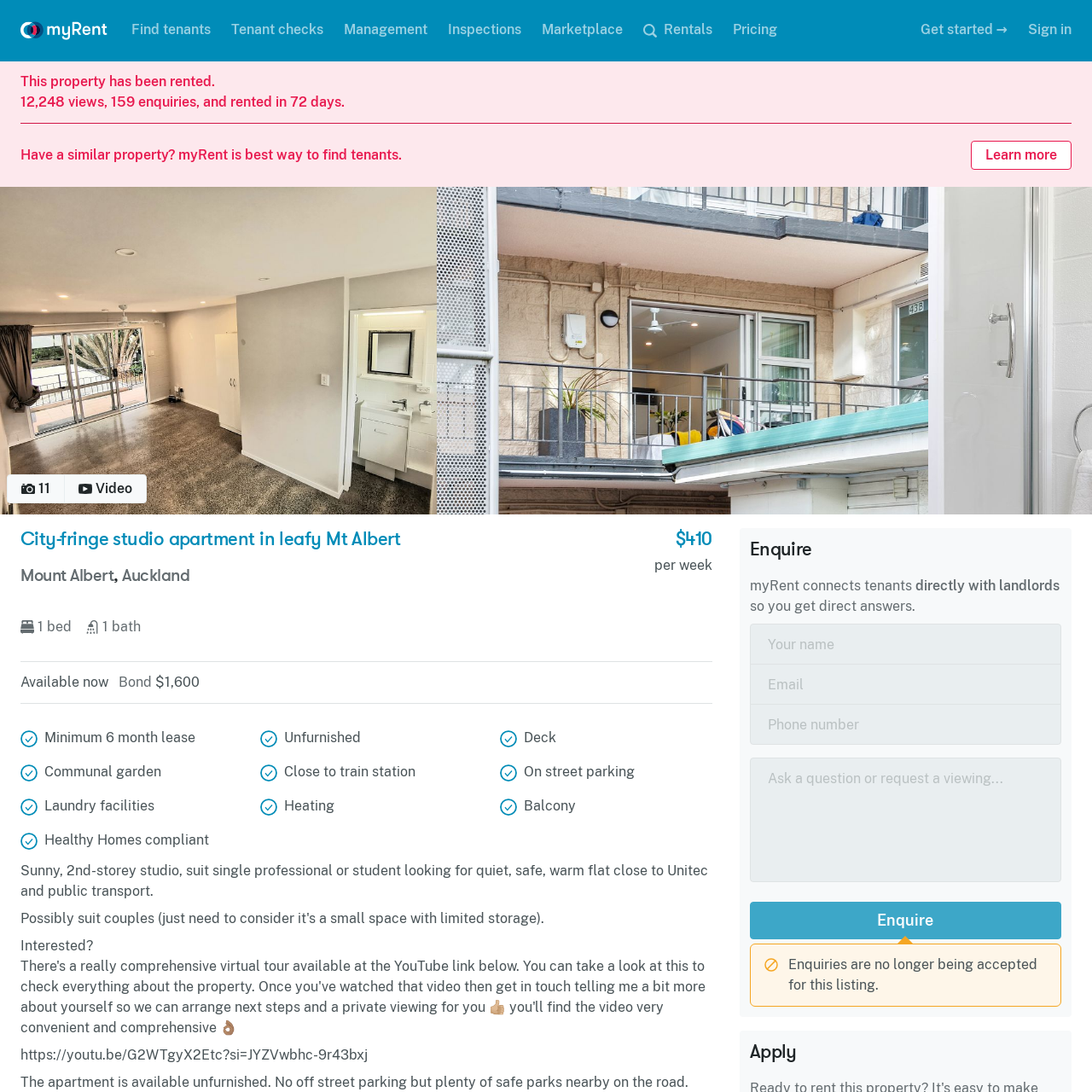Look at the image enclosed within the red outline and answer the question with a single word or phrase:
What is the overall theme of the image?

housing availability and rental market